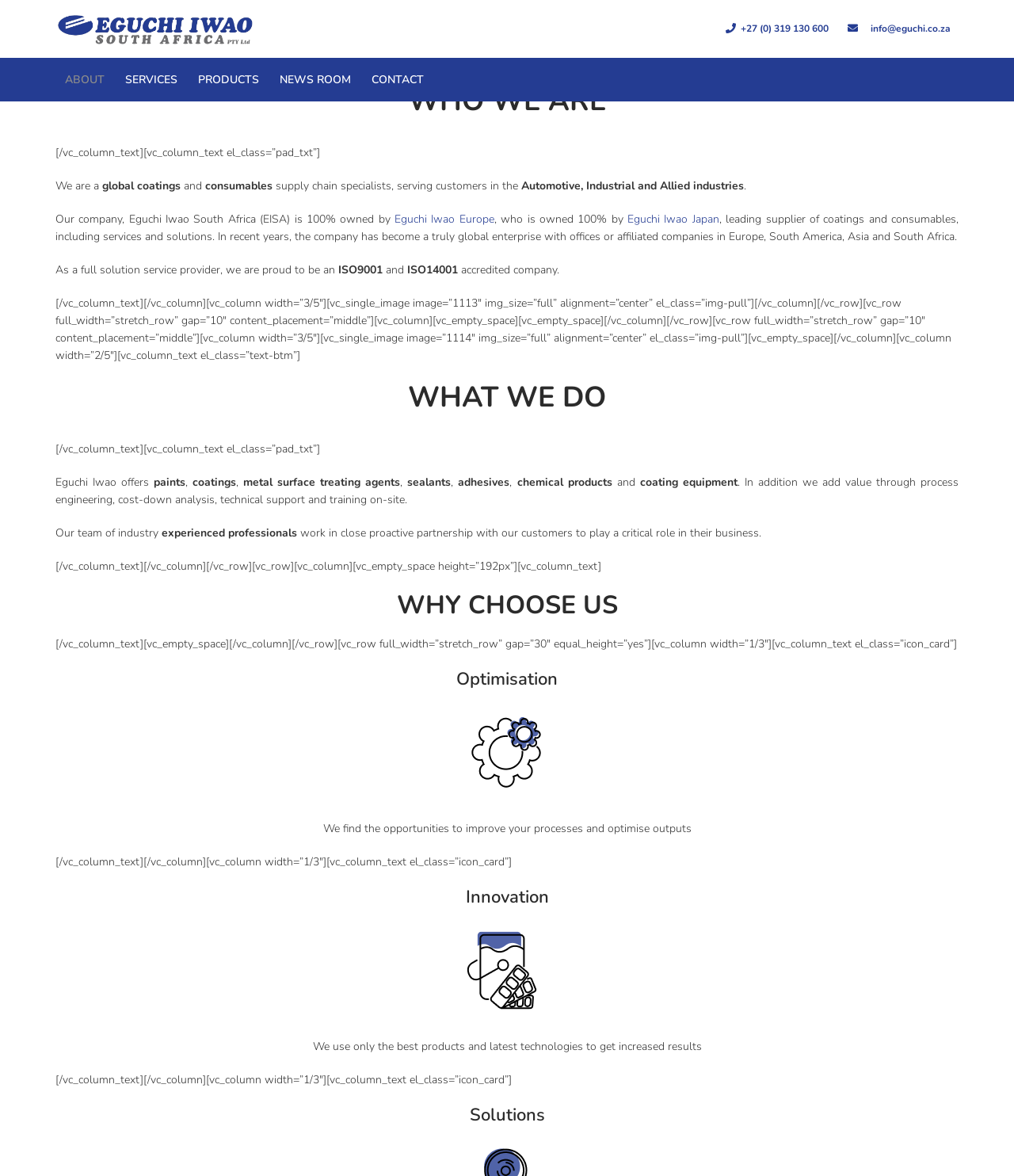Please find the bounding box coordinates for the clickable element needed to perform this instruction: "Click on ABOUT".

[0.055, 0.057, 0.112, 0.078]